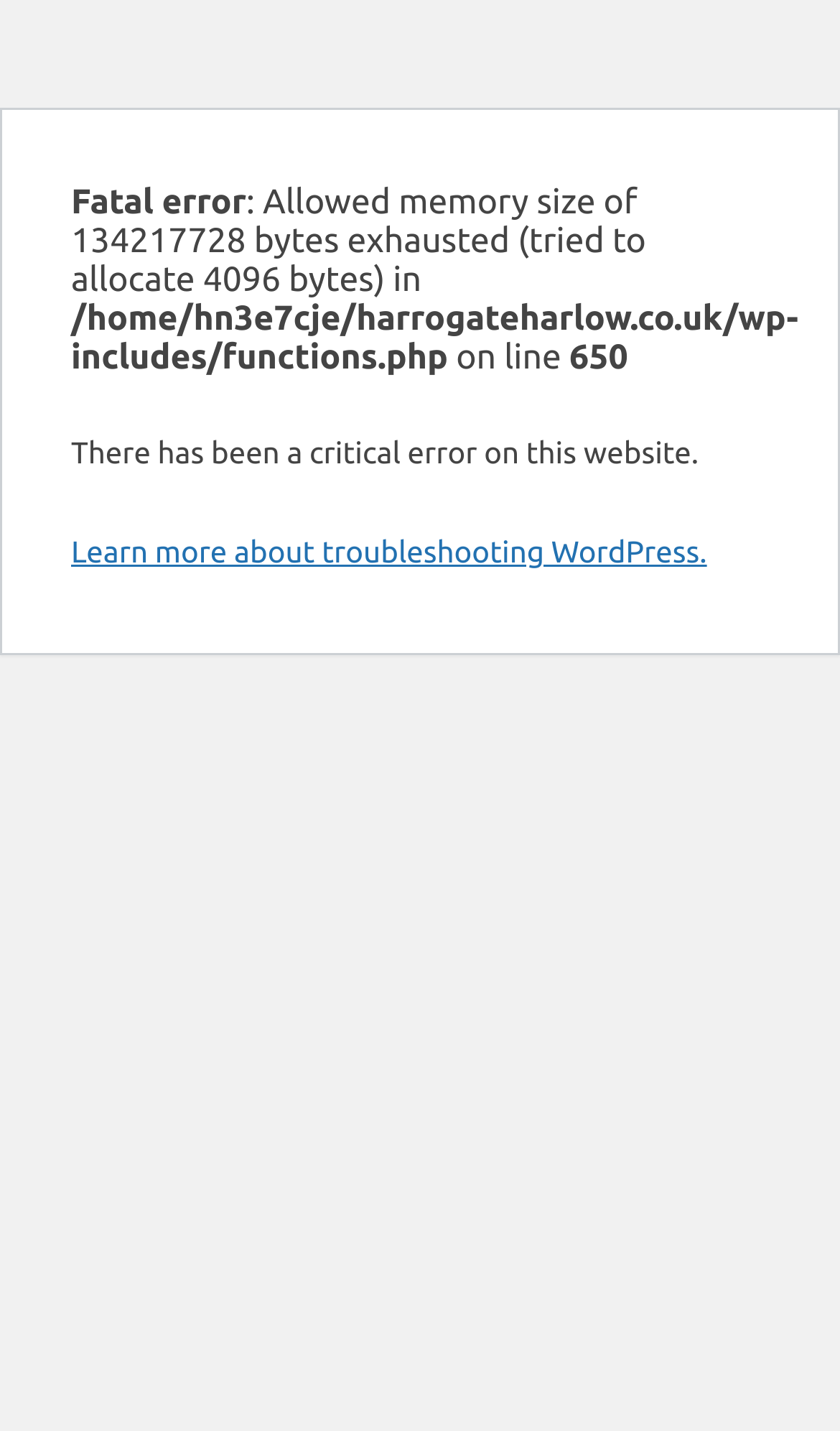What is the error message displayed on the webpage?
Answer the question in a detailed and comprehensive manner.

The error message is displayed at the top of the webpage, with the text 'Fatal error' followed by a detailed description of the error, indicating that the allowed memory size of 134217728 bytes has been exhausted.